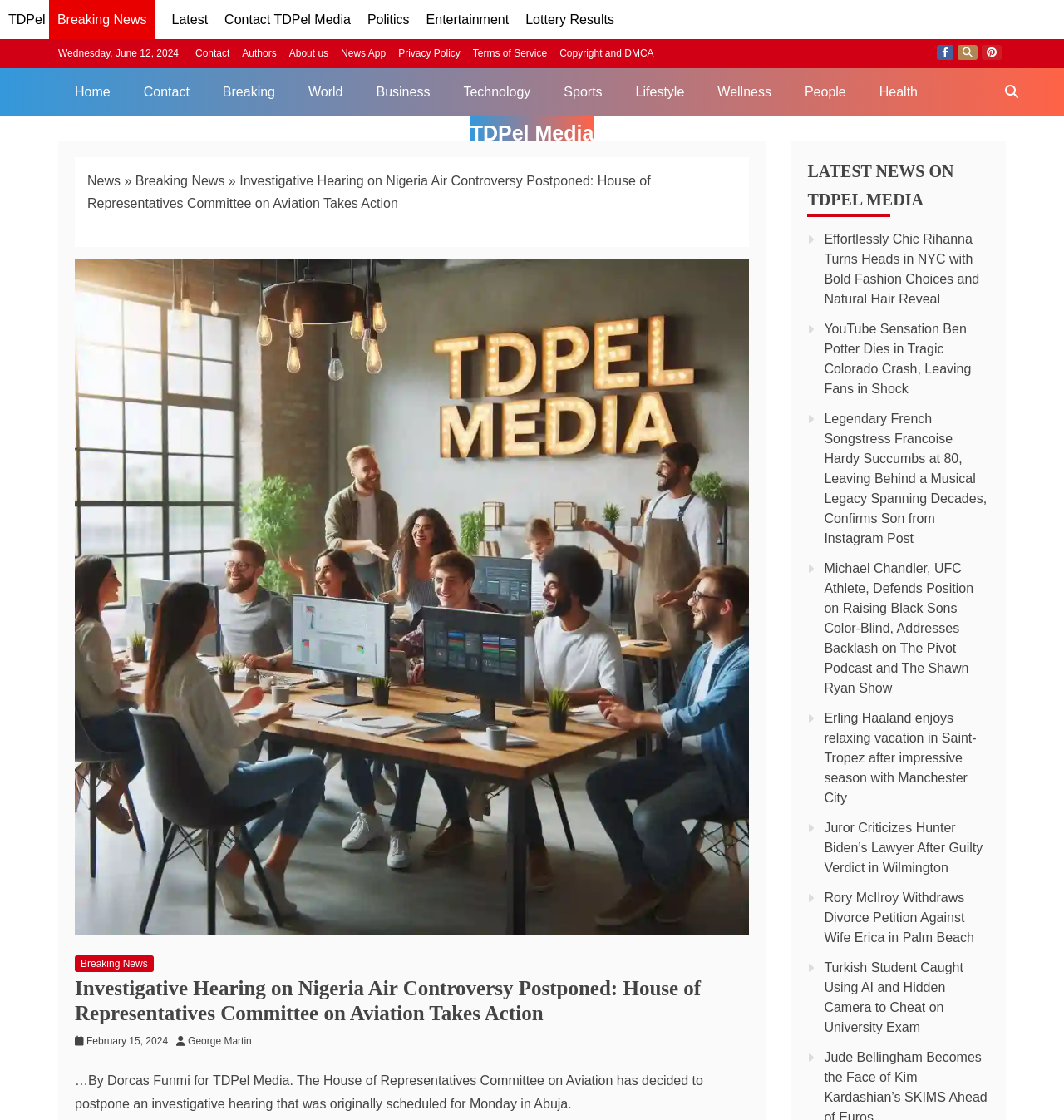What is the category of the news article?
Please provide a comprehensive and detailed answer to the question.

I determined the category of the news article by examining the breadcrumbs navigation element, which shows the path 'News » Breaking News'.